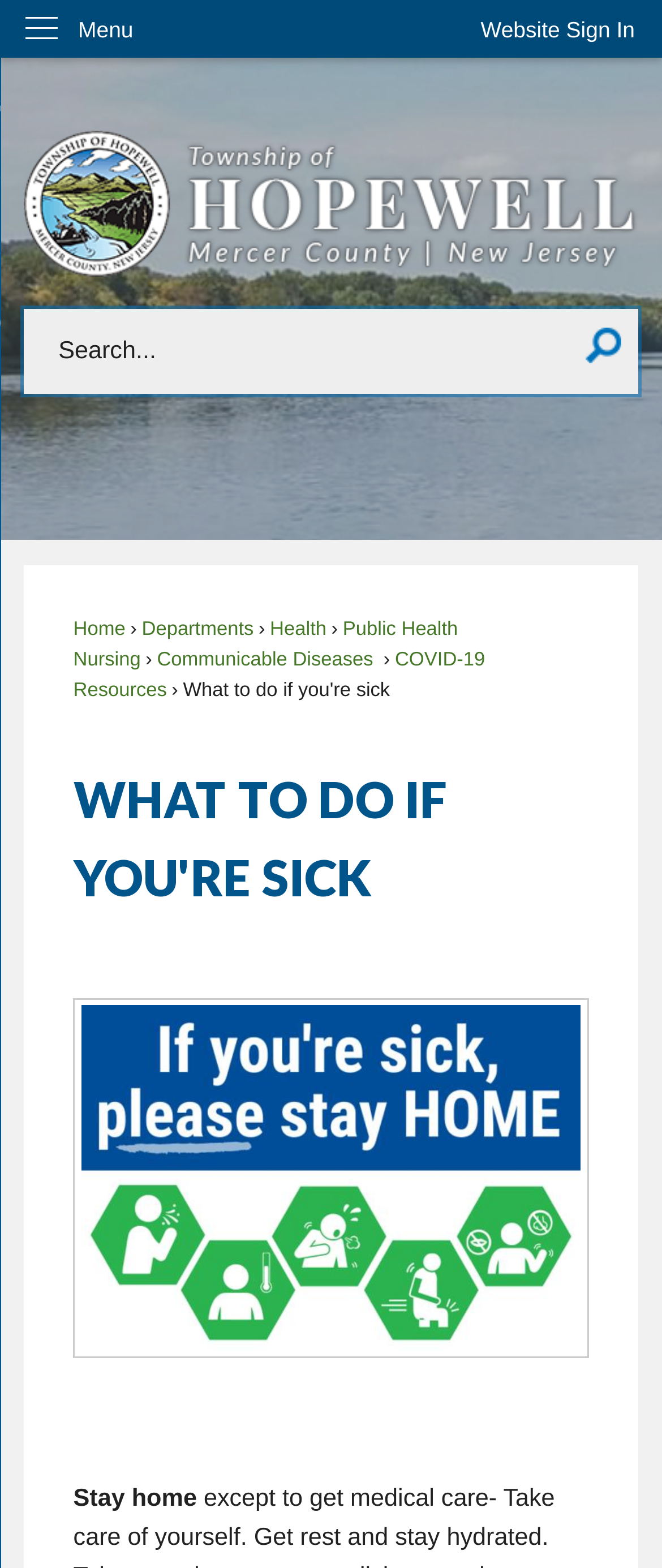Provide the bounding box coordinates, formatted as (top-left x, top-left y, bottom-right x, bottom-right y), with all values being floating point numbers between 0 and 1. Identify the bounding box of the UI element that matches the description: Home

[0.111, 0.395, 0.19, 0.408]